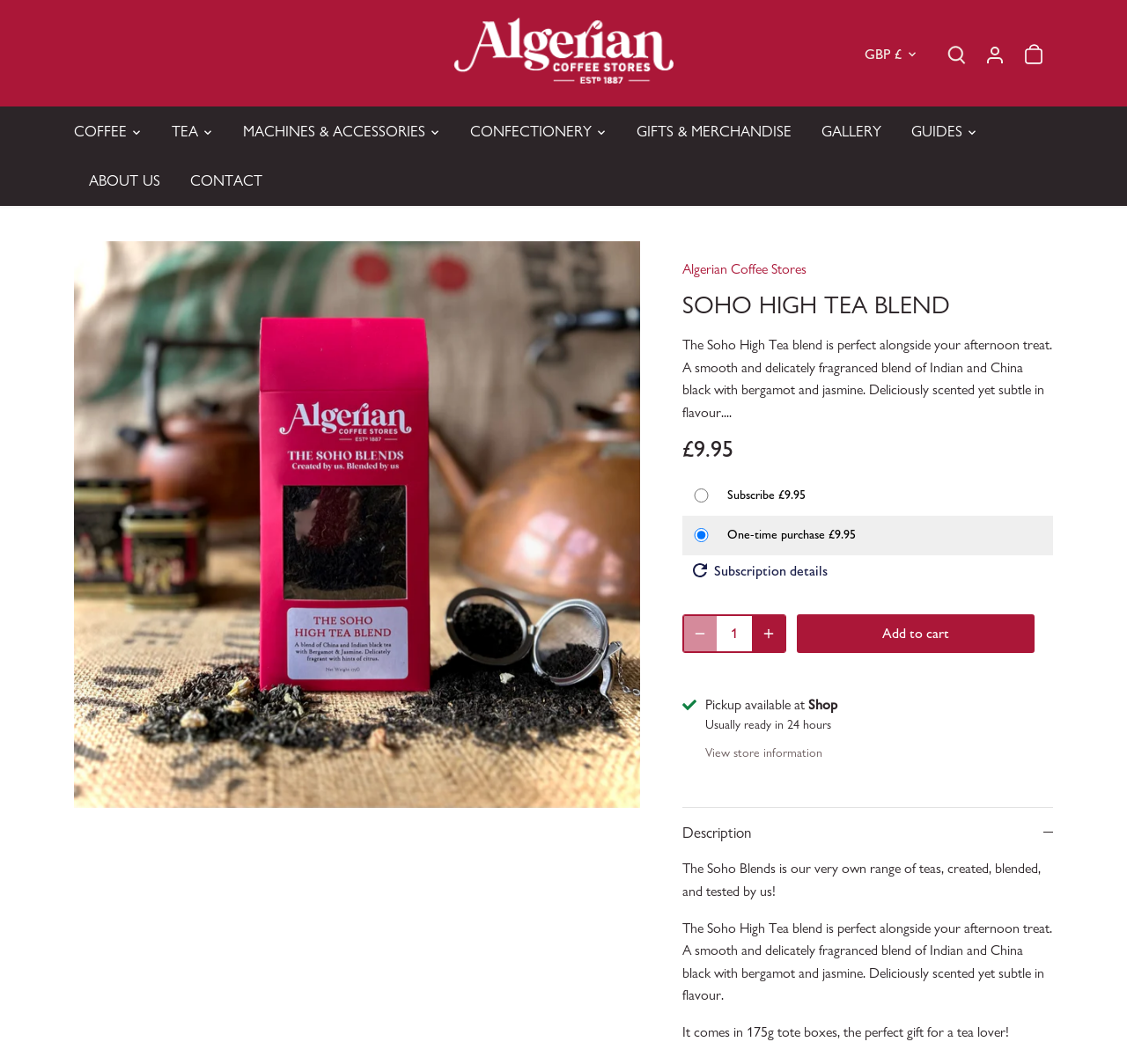Can you find the bounding box coordinates of the area I should click to execute the following instruction: "Go to cart"?

[0.908, 0.027, 0.927, 0.073]